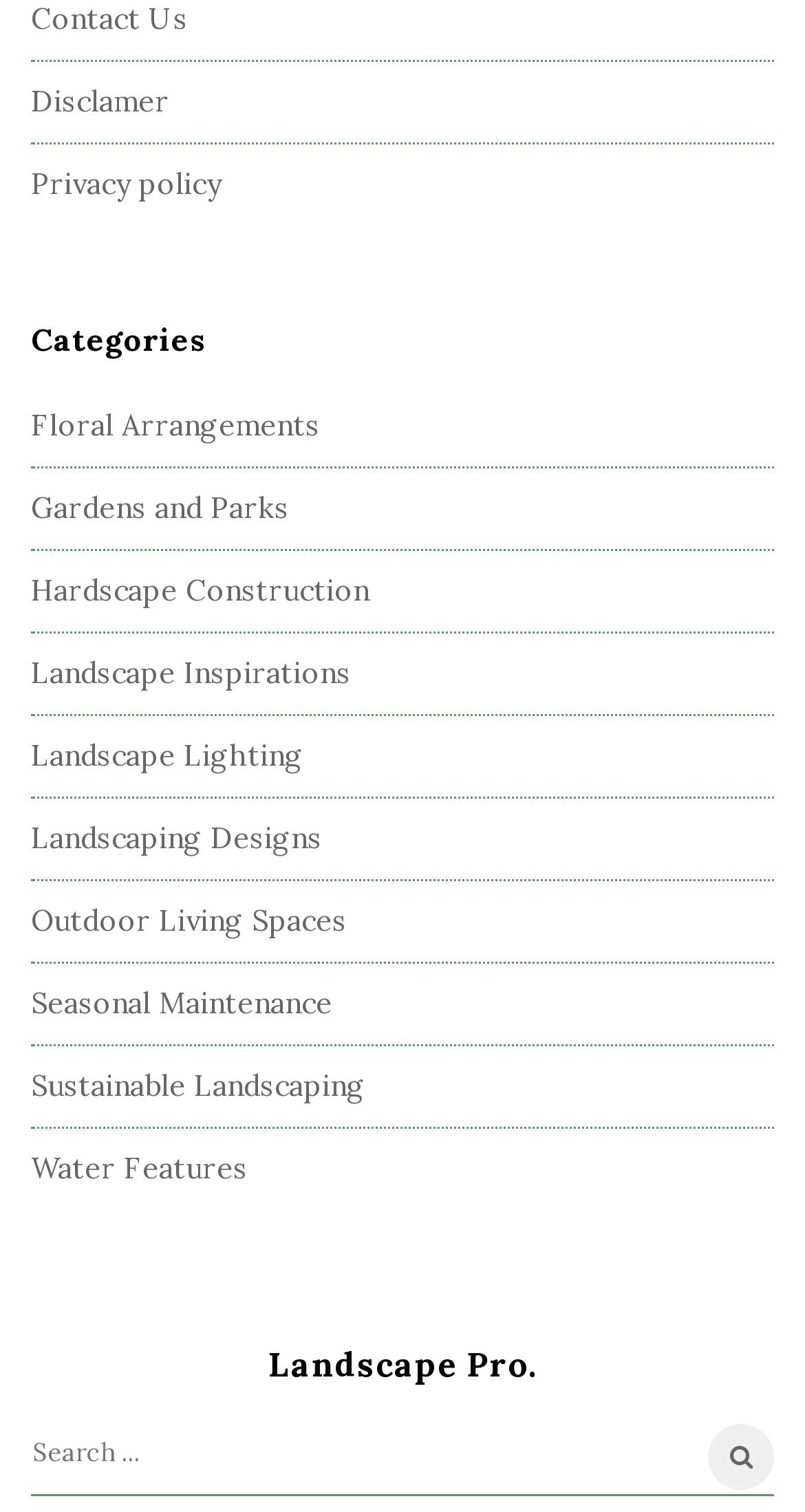What is the last category listed?
Using the information from the image, give a concise answer in one word or a short phrase.

Water Features